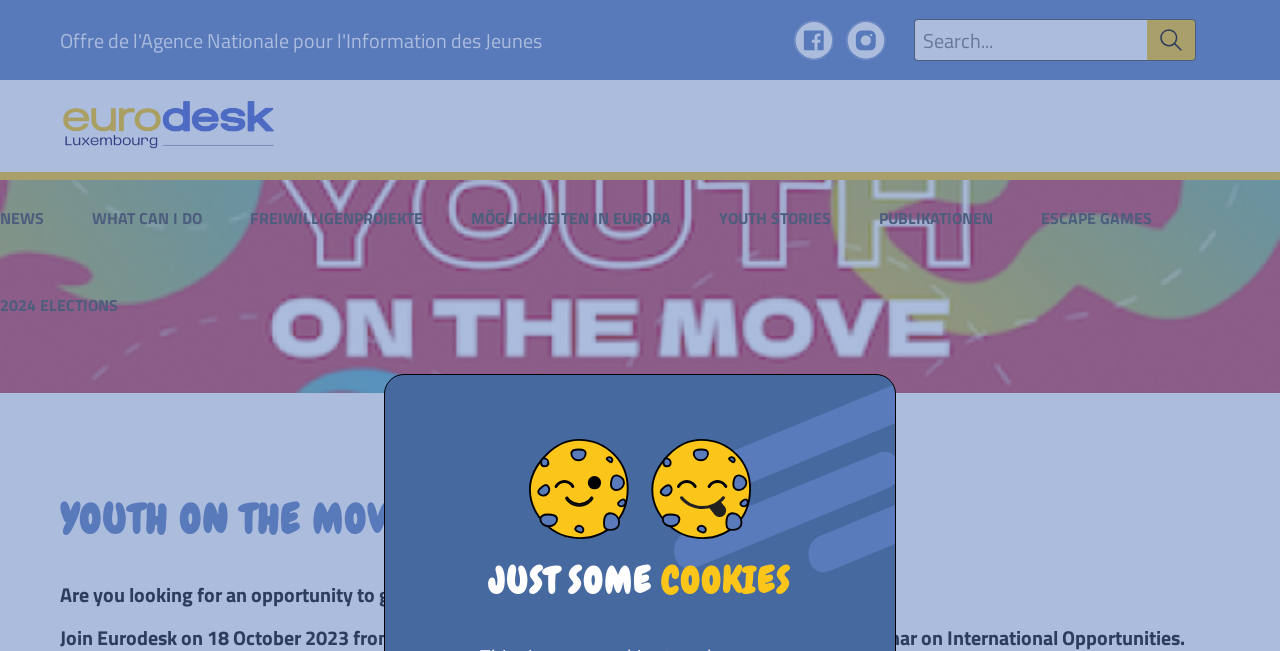Please determine the bounding box coordinates of the clickable area required to carry out the following instruction: "Go to NEWS". The coordinates must be four float numbers between 0 and 1, represented as [left, top, right, bottom].

[0.0, 0.321, 0.034, 0.349]